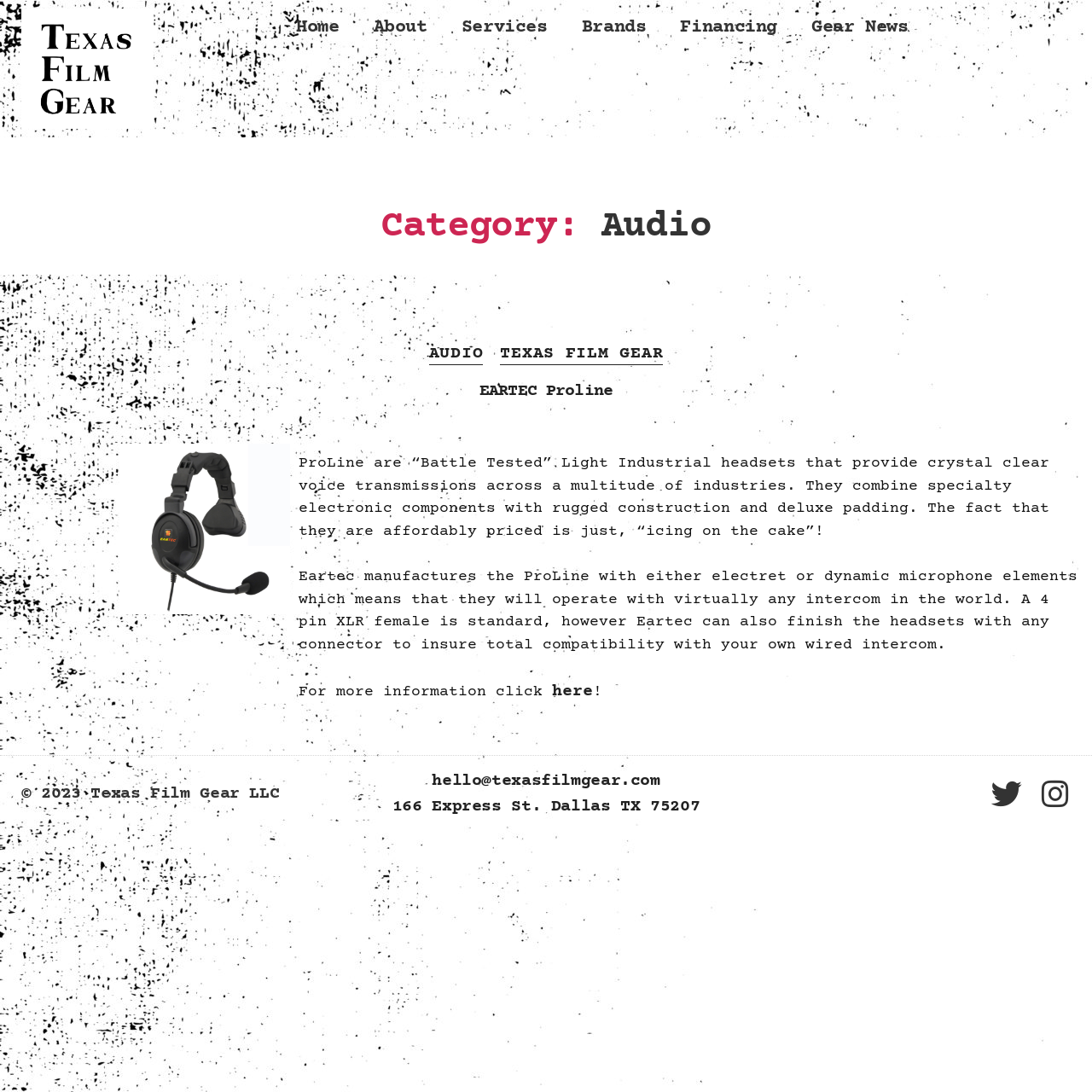What type of headsets are described on this page?
Answer the question with a single word or phrase by looking at the picture.

ProLine